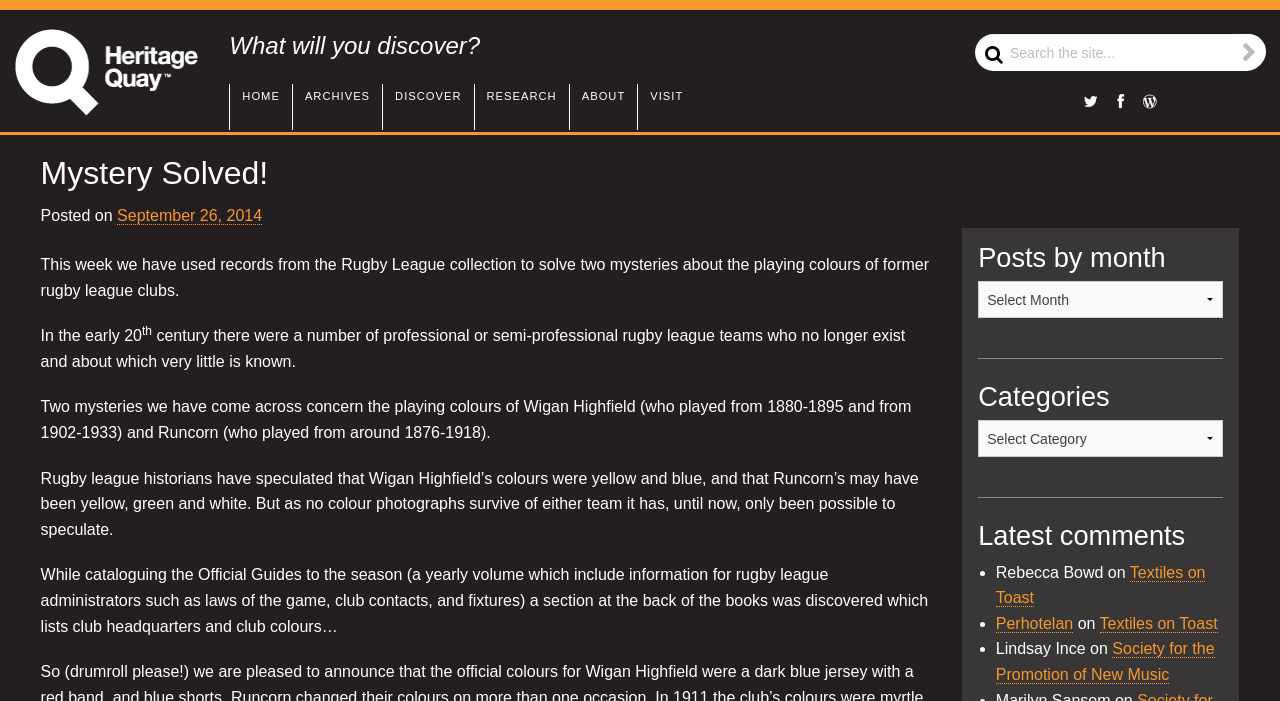Analyze the image and provide a detailed answer to the question: What type of information is listed under 'Posts by month'?

The 'Posts by month' section is located at the bottom right corner of the webpage, and it lists blog posts organized by month. This section allows users to browse and access blog posts from different time periods.